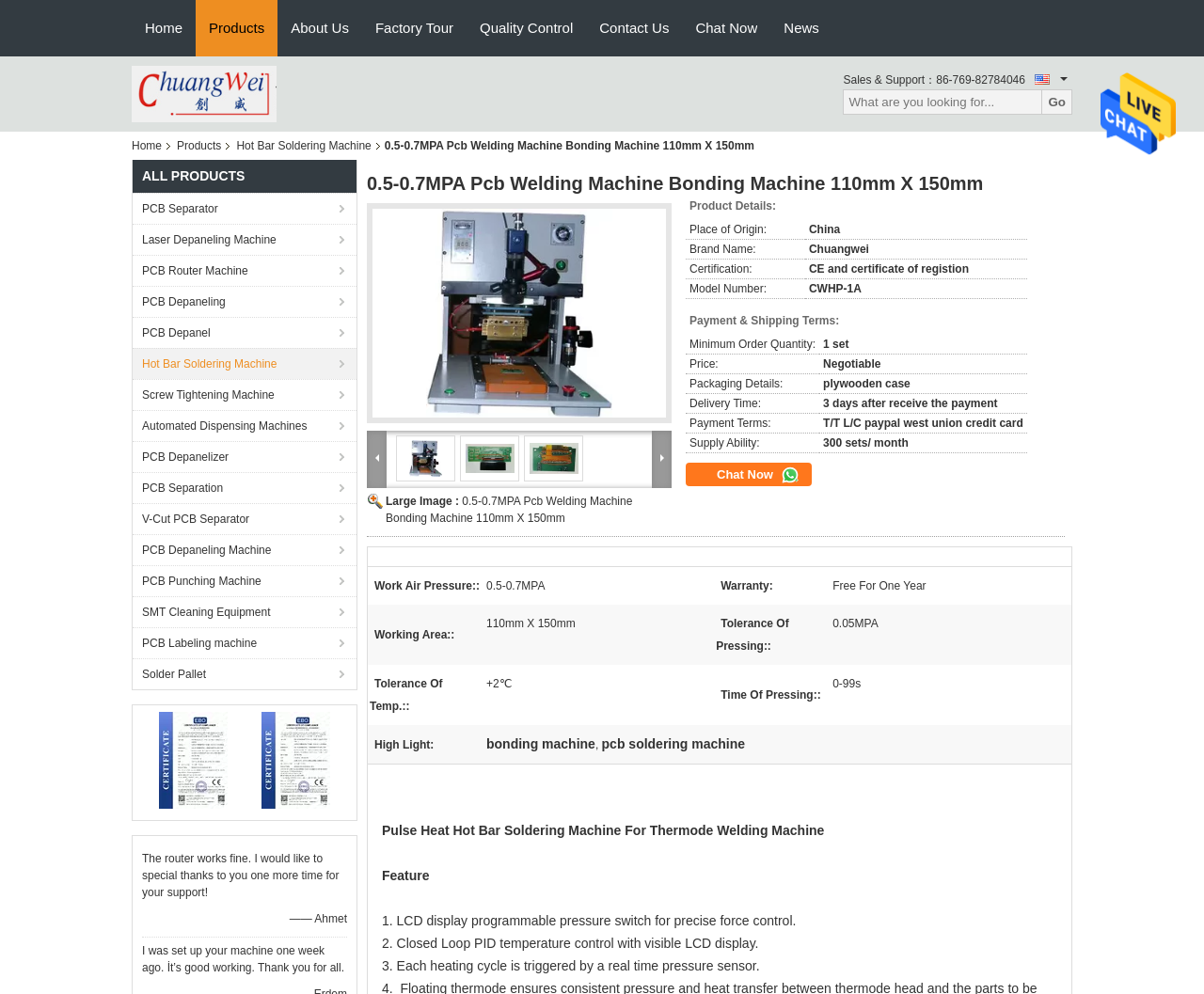Reply to the question with a single word or phrase:
What is the purpose of the 'Chat Now' button?

To contact the company